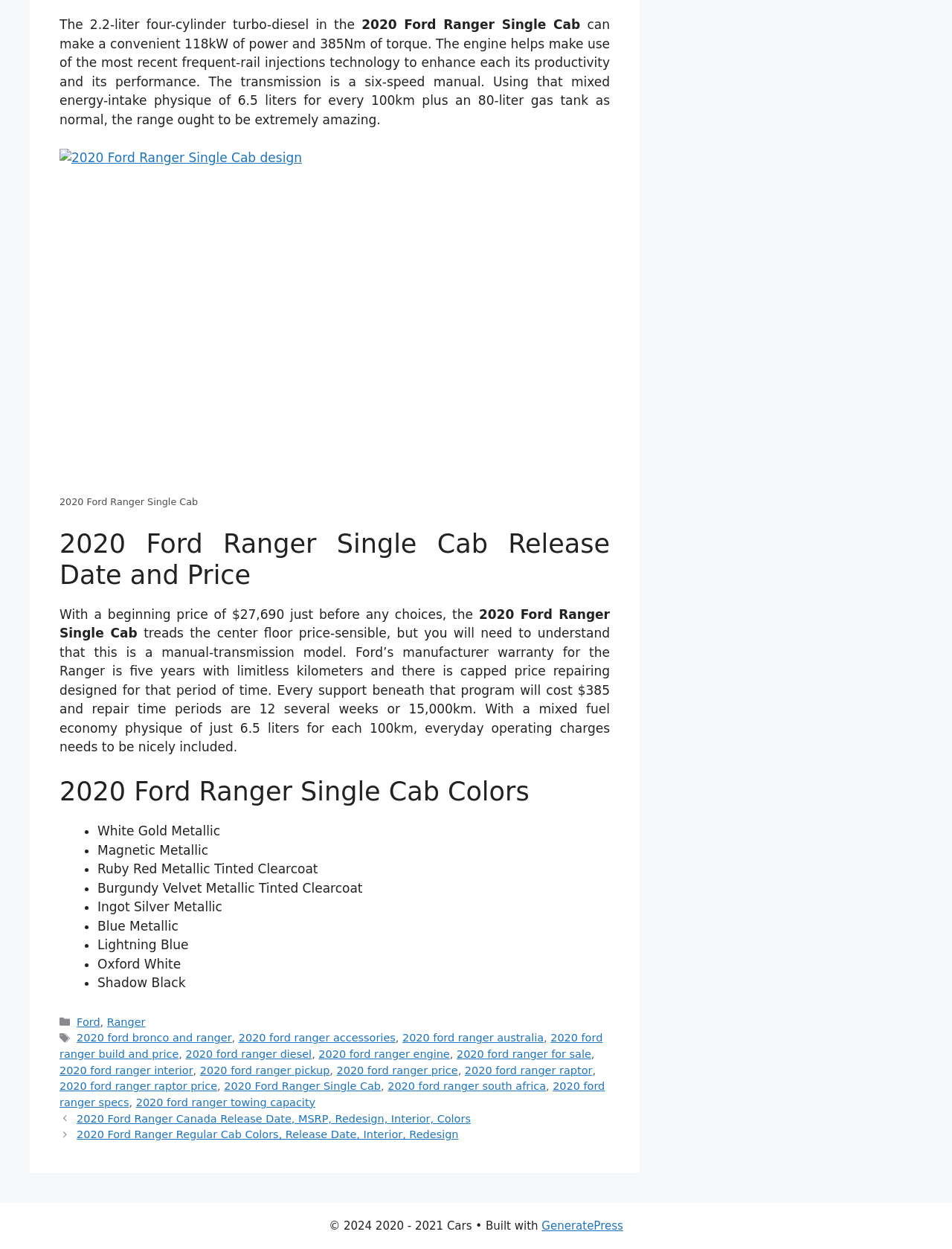Pinpoint the bounding box coordinates of the area that must be clicked to complete this instruction: "Learn more about 2020 Ford Ranger Canada Release Date, MSRP, Redesign, Interior, Colors".

[0.081, 0.891, 0.494, 0.9]